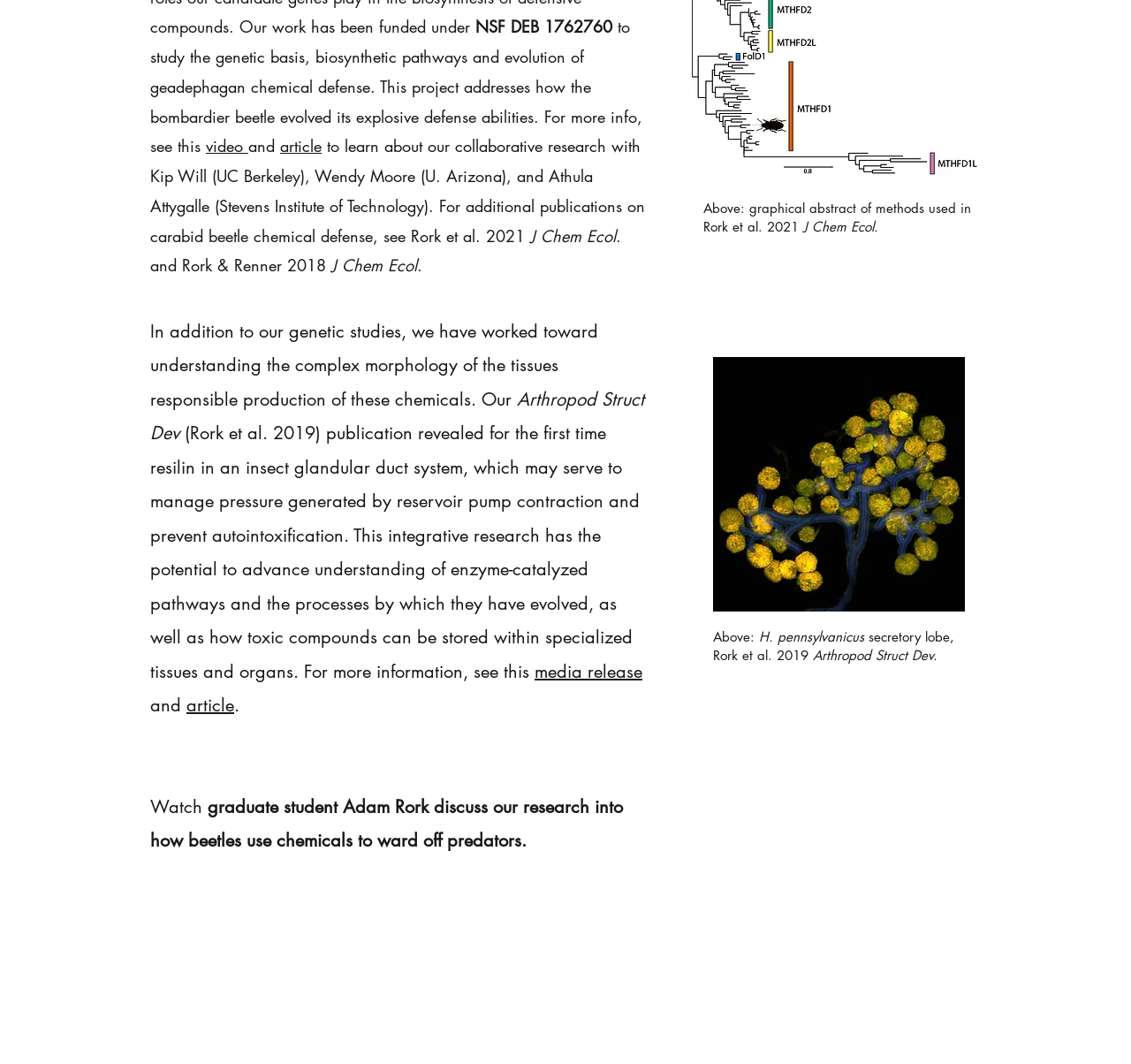Please determine the bounding box coordinates for the UI element described as: "article".

[0.165, 0.652, 0.207, 0.674]